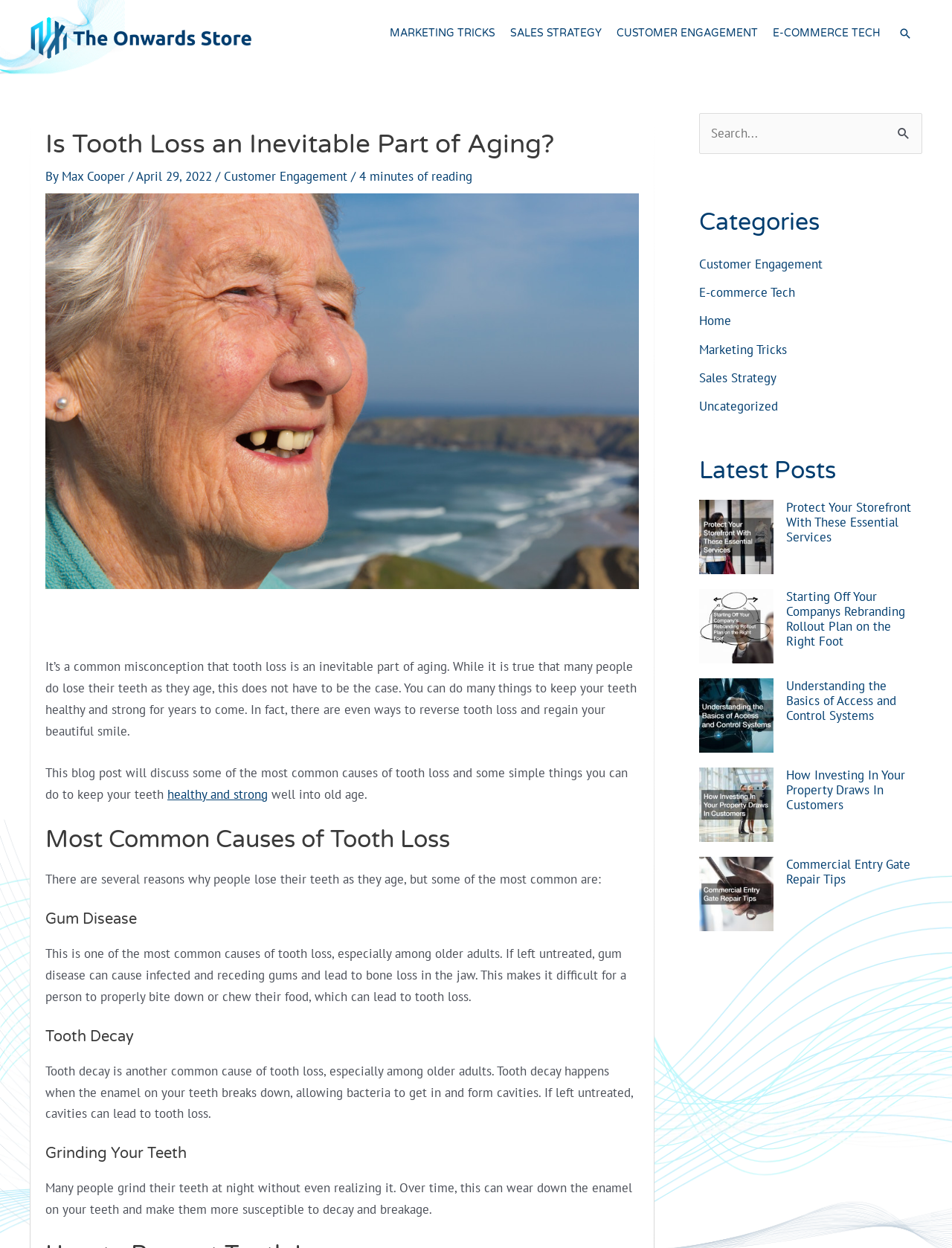What are some common causes of tooth loss?
Provide a detailed answer to the question using information from the image.

The blog post mentions that some common causes of tooth loss include gum disease, tooth decay, and grinding teeth, as indicated by the headings 'Gum Disease', 'Tooth Decay', and 'Grinding Your Teeth'.